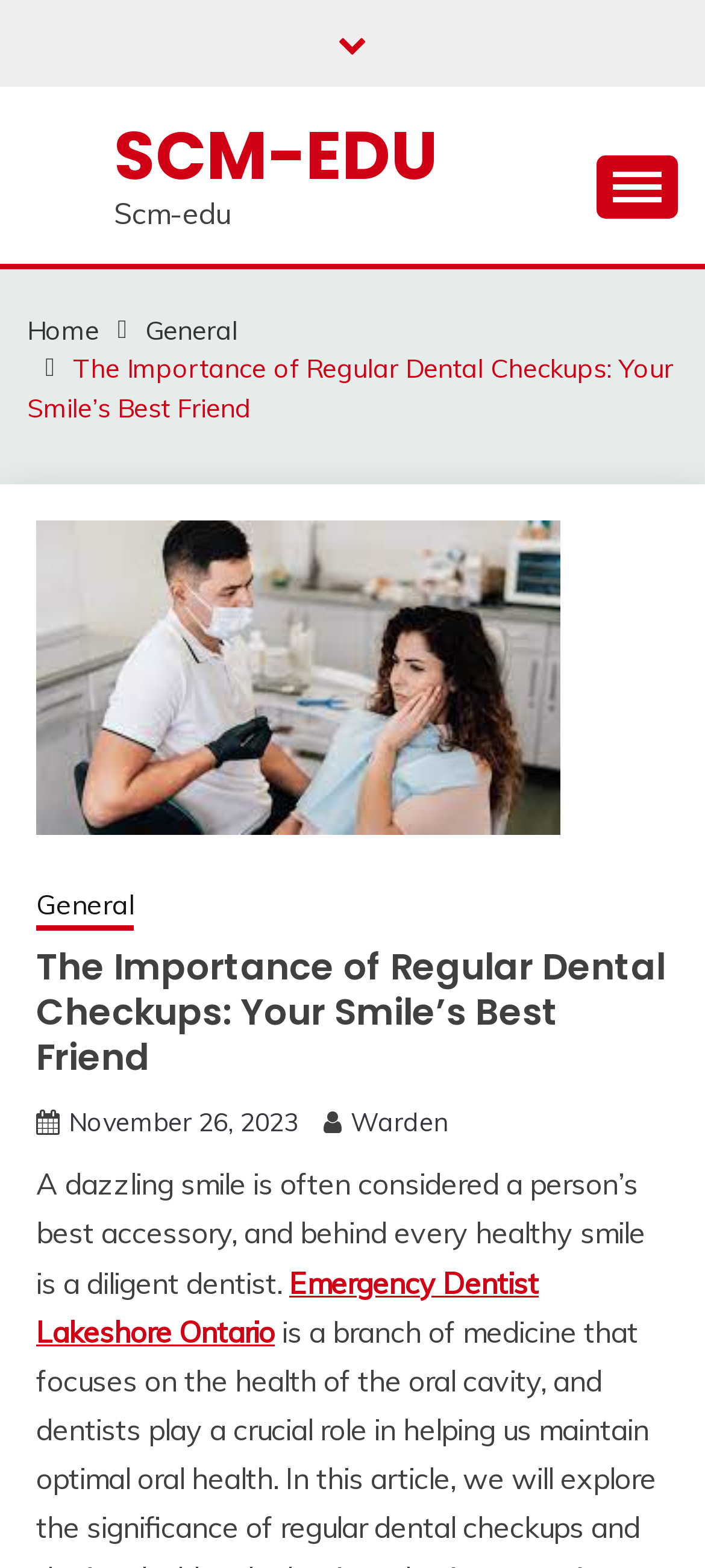Answer this question using a single word or a brief phrase:
What is the icon on the top-right corner?

Unknown